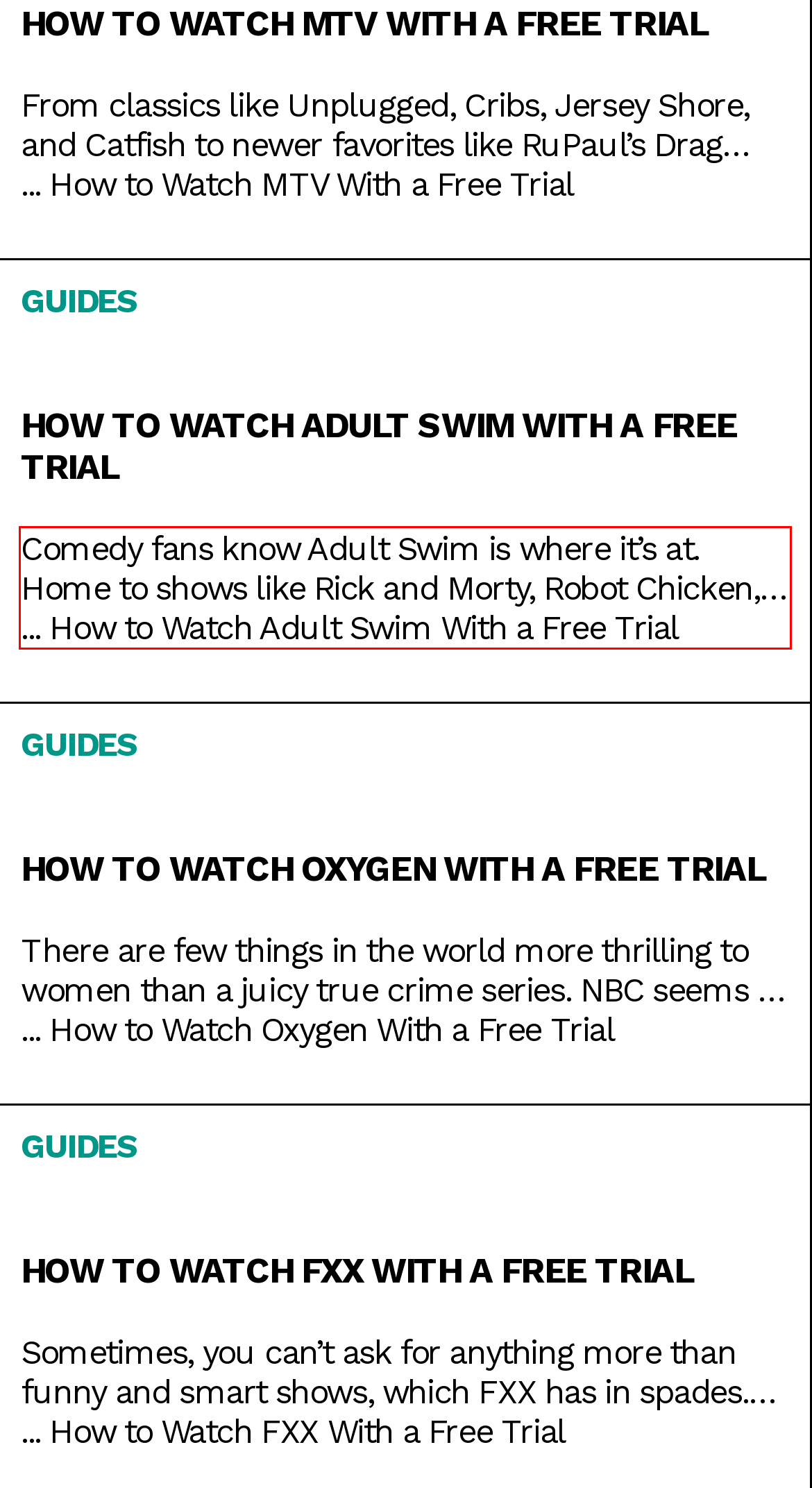Look at the webpage screenshot and recognize the text inside the red bounding box.

Comedy fans know Adult Swim is where it’s at. Home to shows like Rick and Morty, Robot Chicken, and The Eric Andre Show, the Cartoon Network programming block has become so big and successful that it’s practically overrun its home channel. It helps that it also shares rights to popular adult animation like Bob’s Burgers, ... How to Watch Adult Swim With a Free Trial